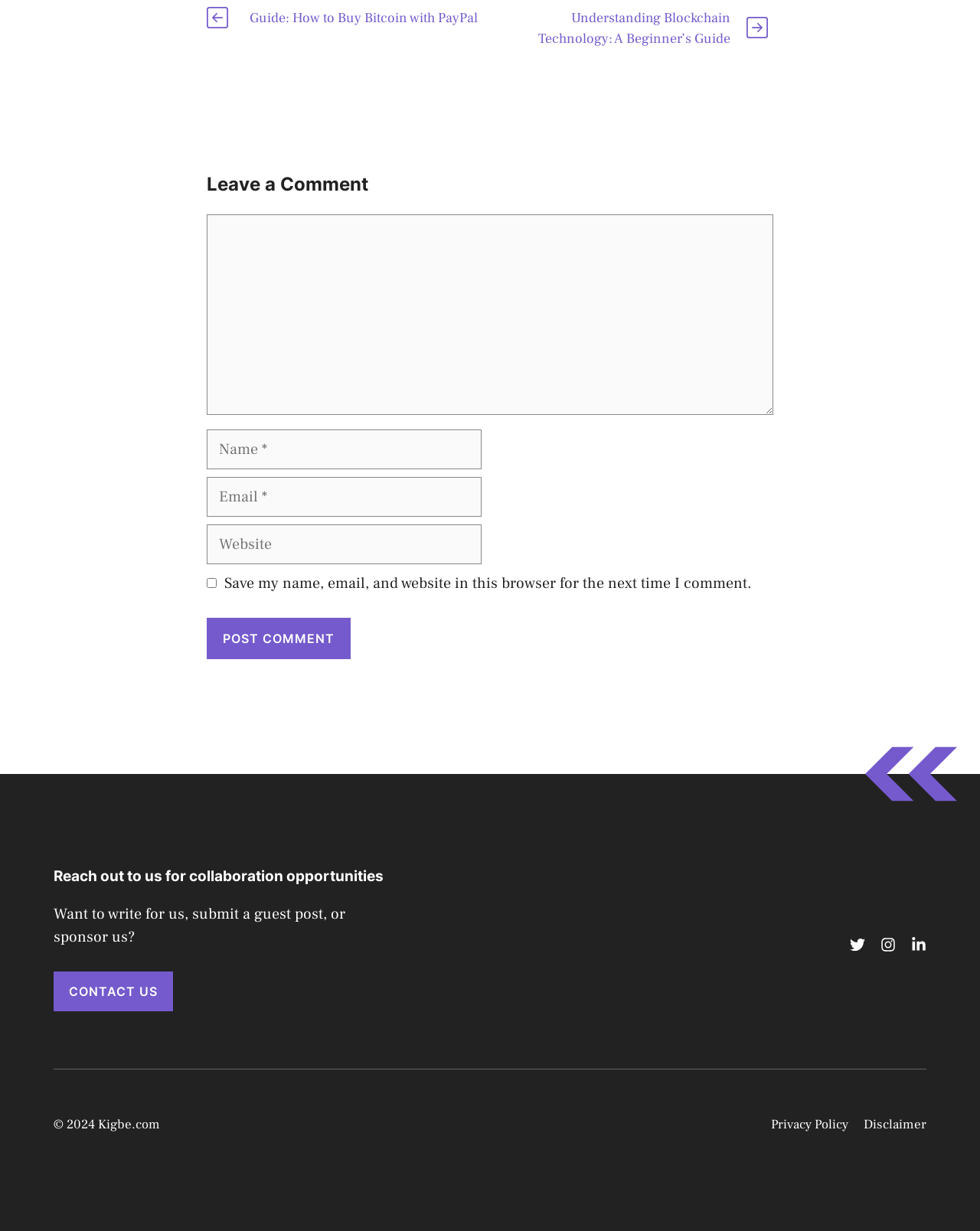What is the button text below the comment box?
Please use the visual content to give a single word or phrase answer.

Post Comment